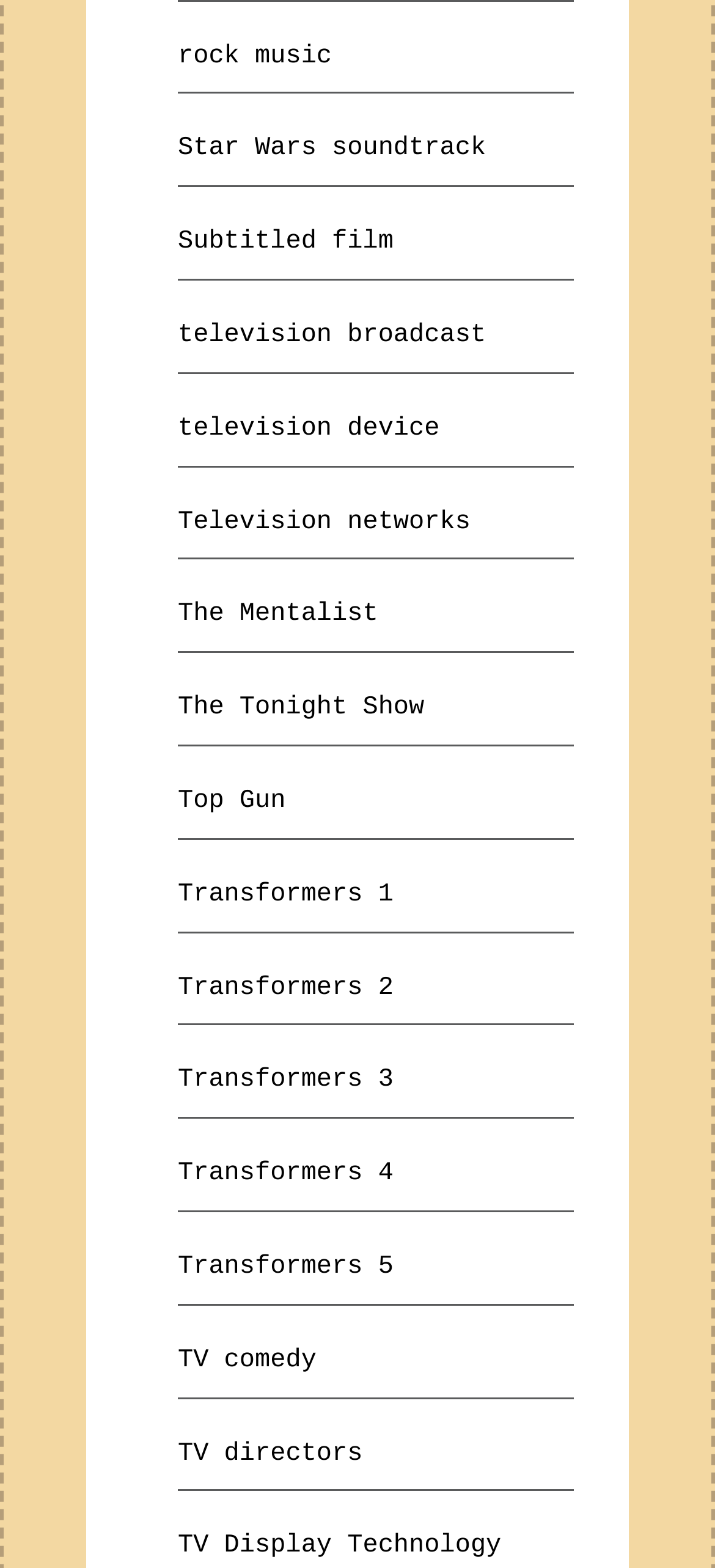Give a one-word or one-phrase response to the question:
What is the name of the TV show?

The Mentalist